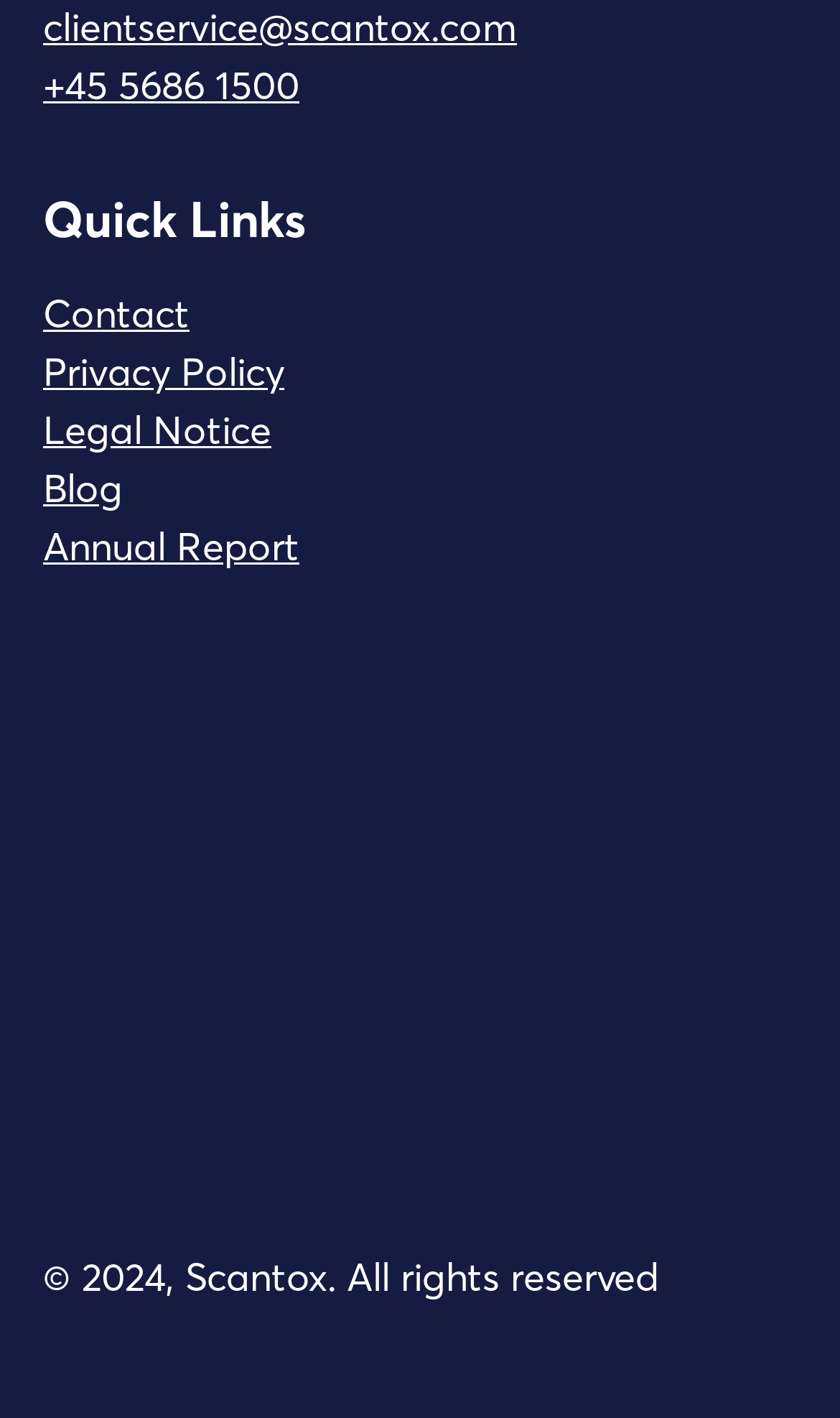Provide the bounding box coordinates of the section that needs to be clicked to accomplish the following instruction: "Follow us on LinkedIn."

[0.051, 0.484, 0.356, 0.518]